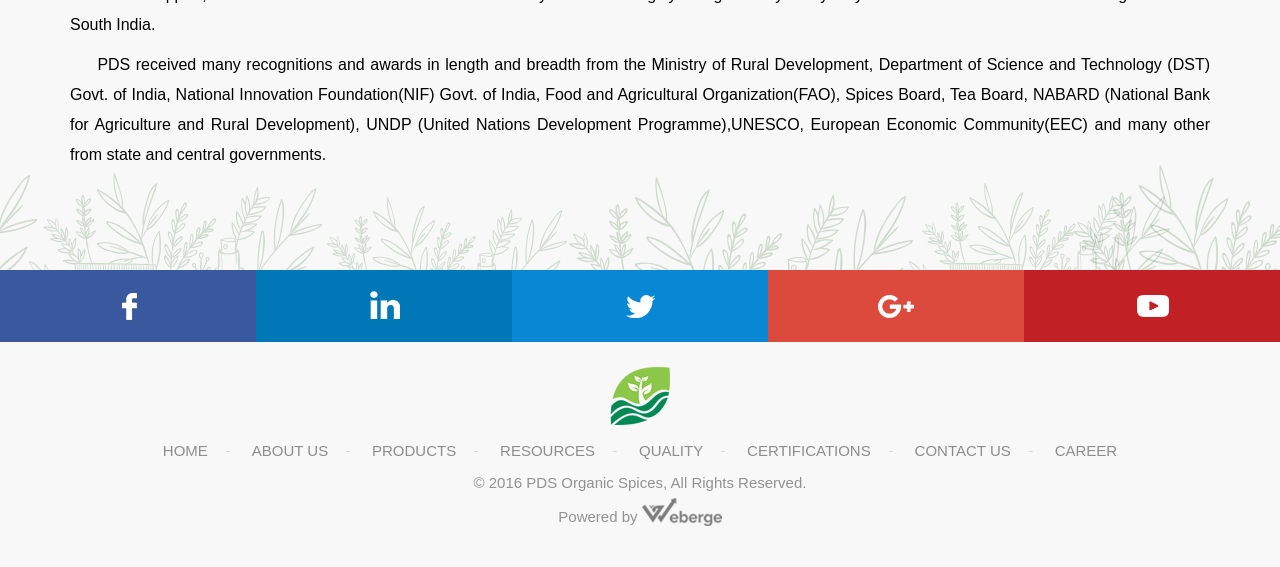Determine the bounding box coordinates of the clickable element to achieve the following action: 'click ABOUT US'. Provide the coordinates as four float values between 0 and 1, formatted as [left, top, right, bottom].

[0.181, 0.78, 0.272, 0.81]